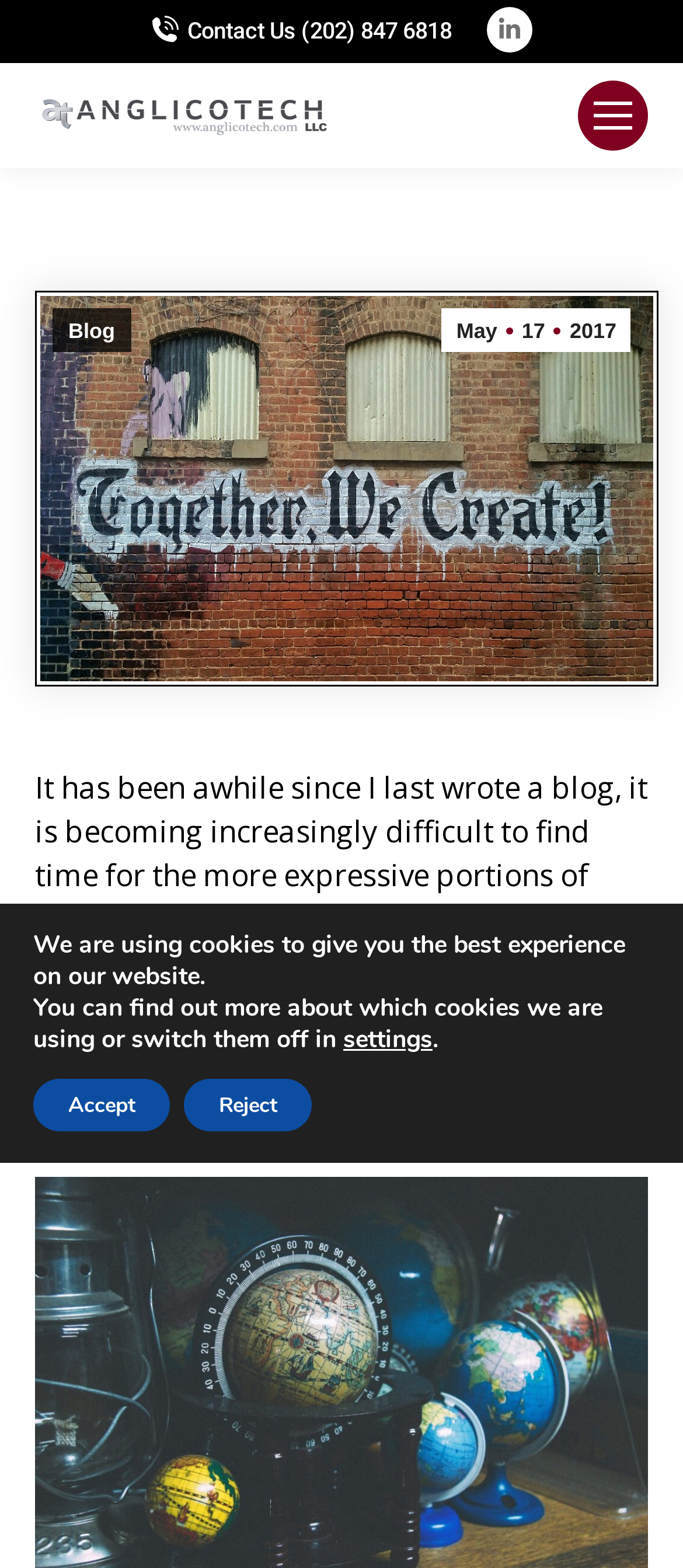Using the description "Contact Us (202) 847 6818", locate and provide the bounding box of the UI element.

[0.221, 0.008, 0.662, 0.03]